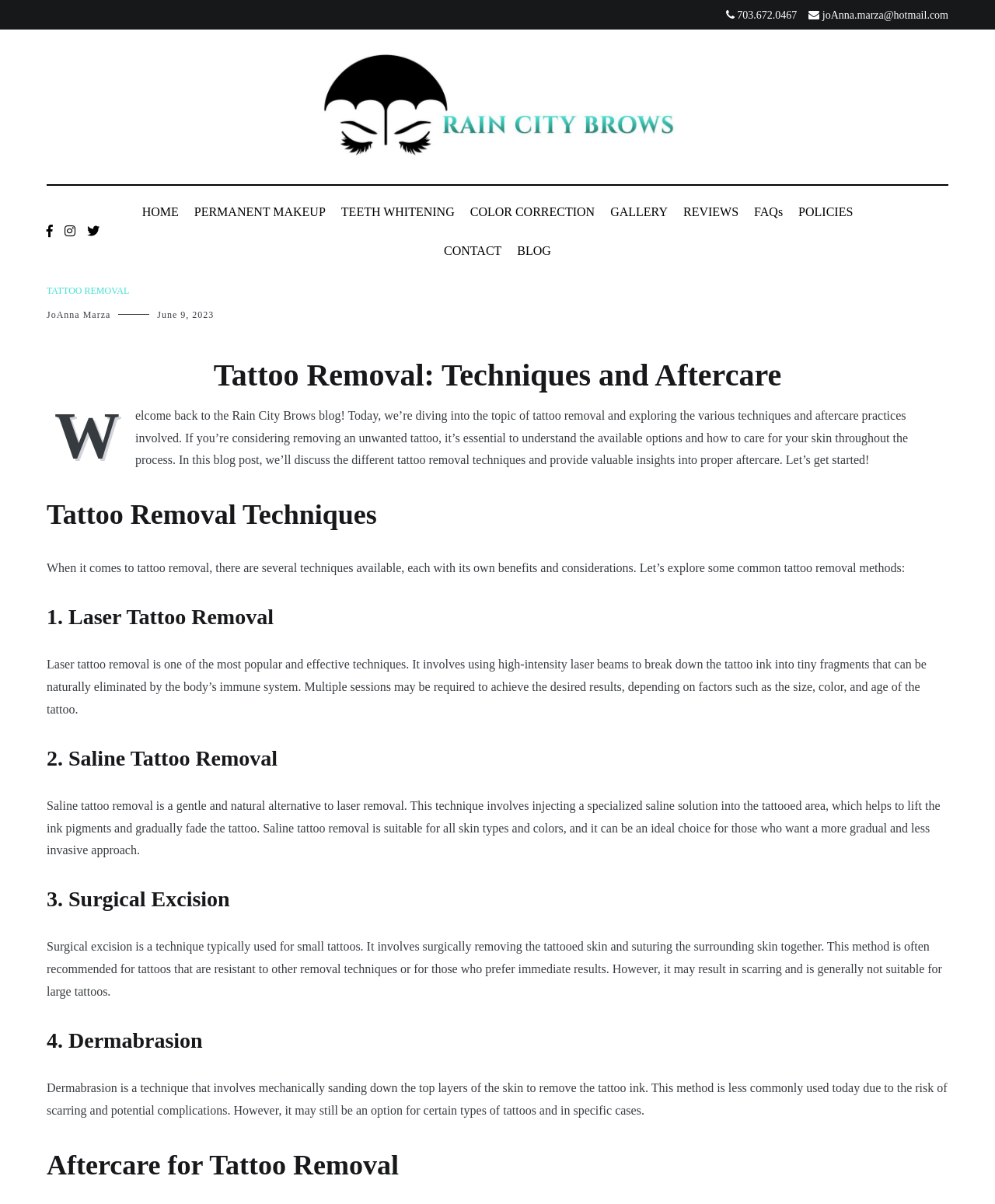What is the topic of the blog post?
Please describe in detail the information shown in the image to answer the question.

I determined the topic of the blog post by reading the StaticText element with the text 'Welcome back to the Rain City Brows blog! Today, we’re diving into the topic of tattoo removal and exploring the various techniques and aftercare practices involved.'